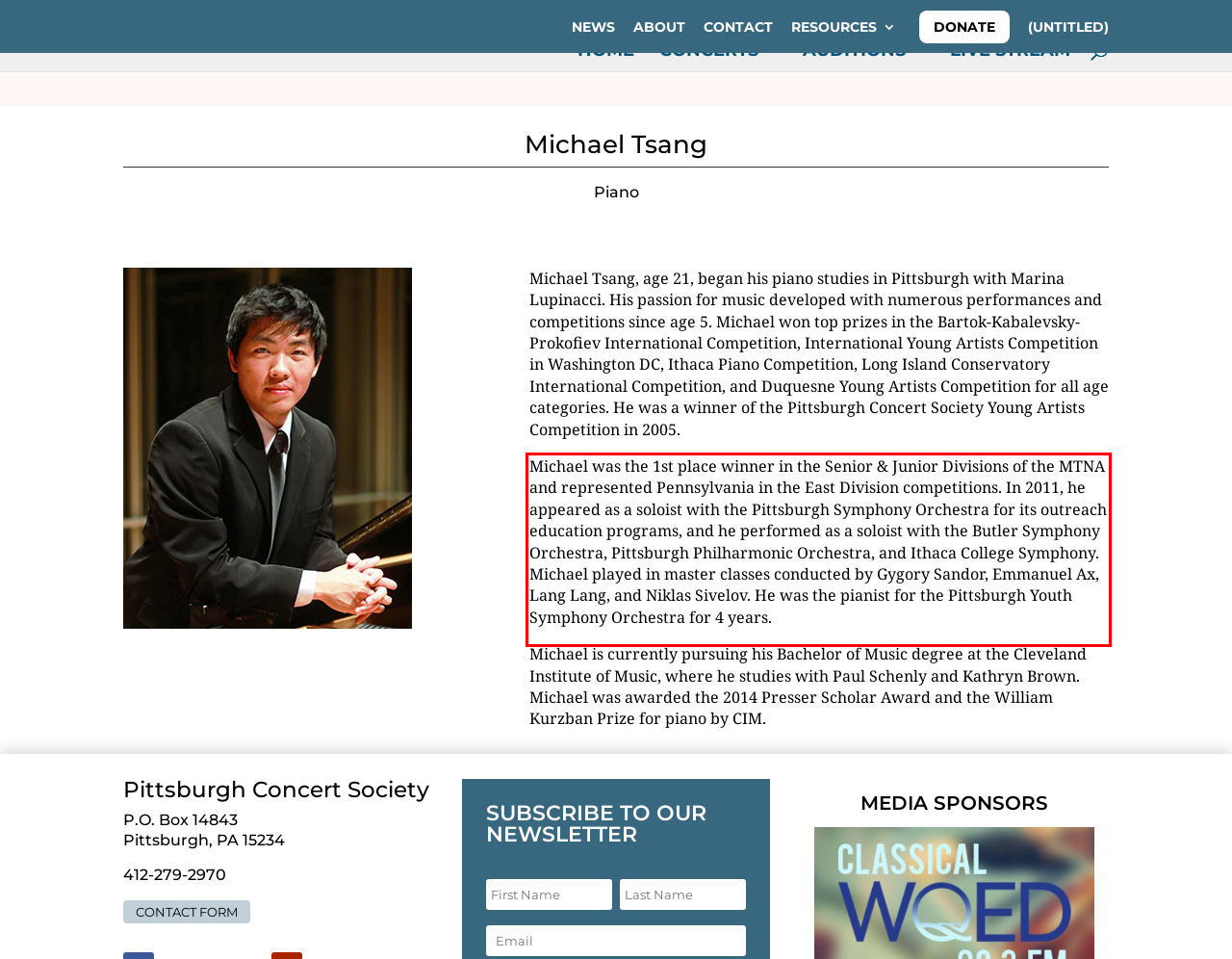Examine the webpage screenshot, find the red bounding box, and extract the text content within this marked area.

Michael was the 1st place winner in the Senior & Junior Divisions of the MTNA and represented Pennsylvania in the East Division competitions. In 2011, he appeared as a soloist with the Pittsburgh Symphony Orchestra for its outreach education programs, and he performed as a soloist with the Butler Symphony Orchestra, Pittsburgh Philharmonic Orchestra, and Ithaca College Symphony. Michael played in master classes conducted by Gygory Sandor, Emmanuel Ax, Lang Lang, and Niklas Sivelov. He was the pianist for the Pittsburgh Youth Symphony Orchestra for 4 years.